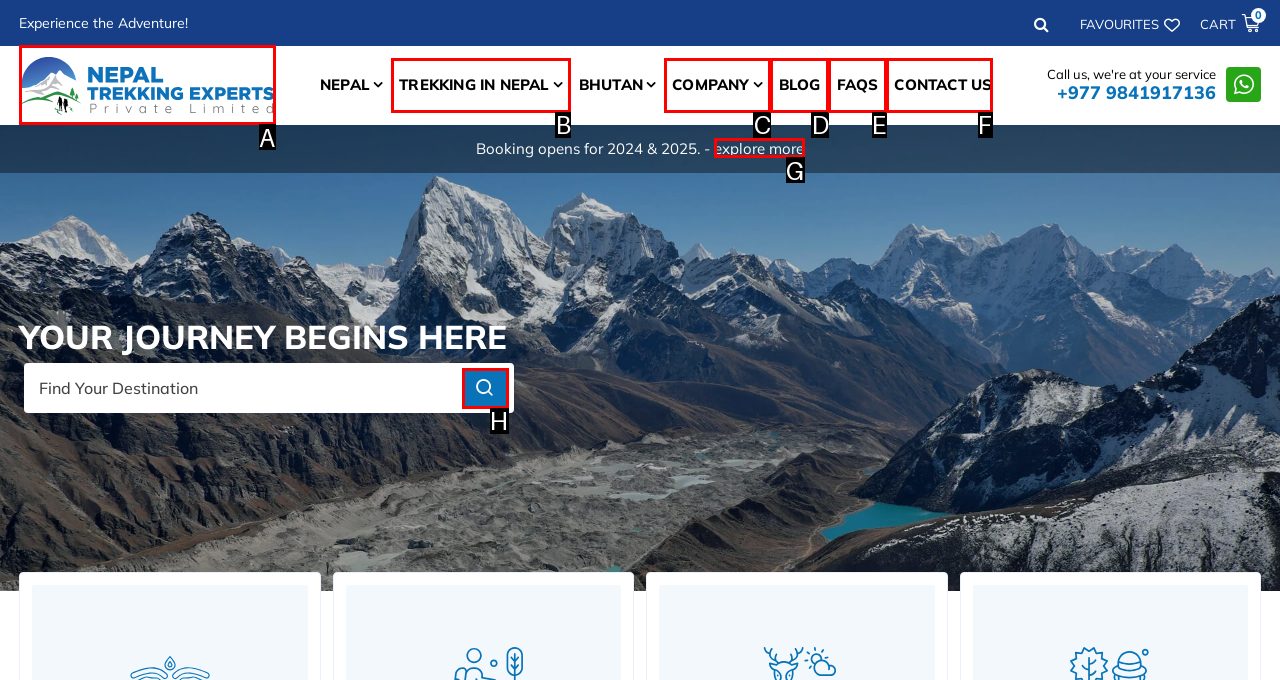Which option corresponds to the following element description: Blog?
Please provide the letter of the correct choice.

D